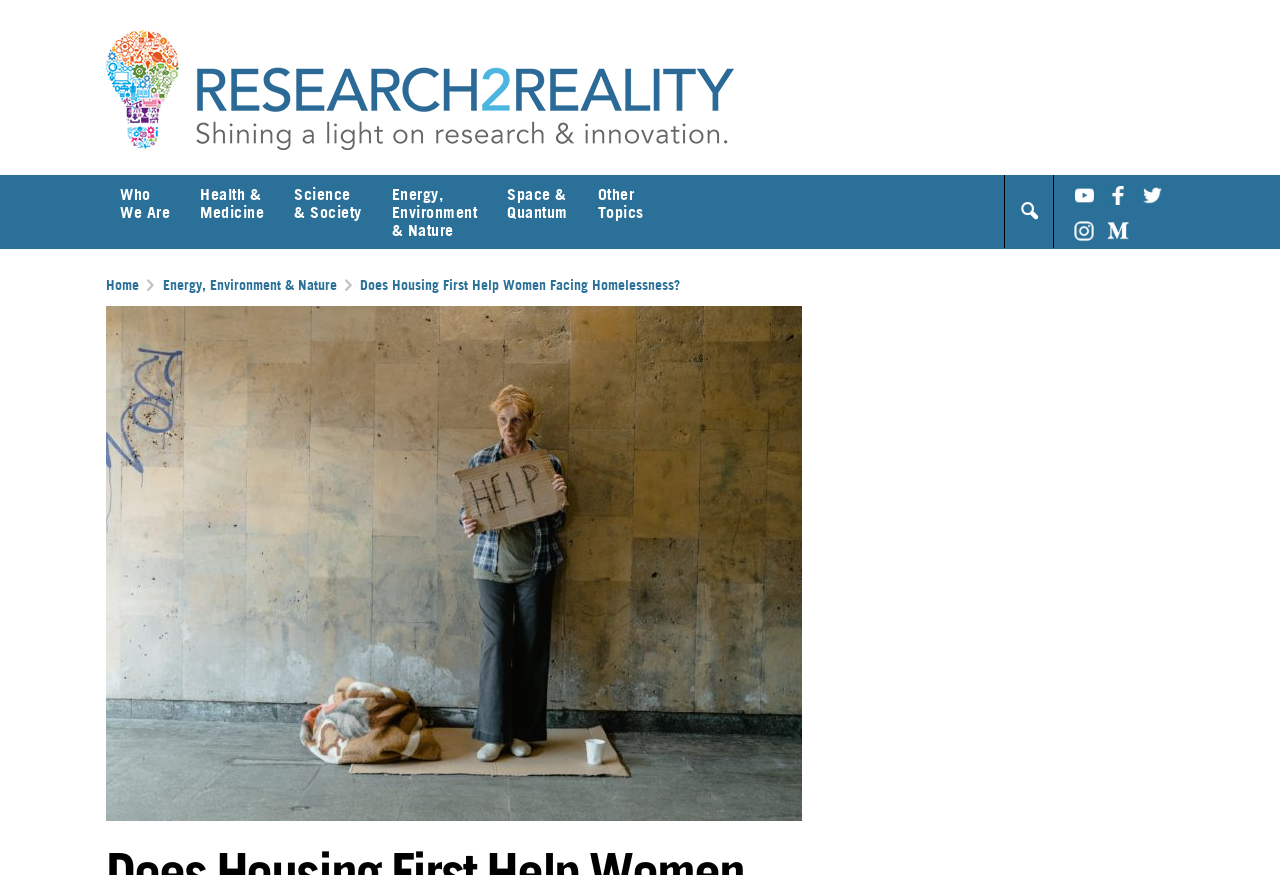What is the name of the website?
From the image, provide a succinct answer in one word or a short phrase.

Research2Reality